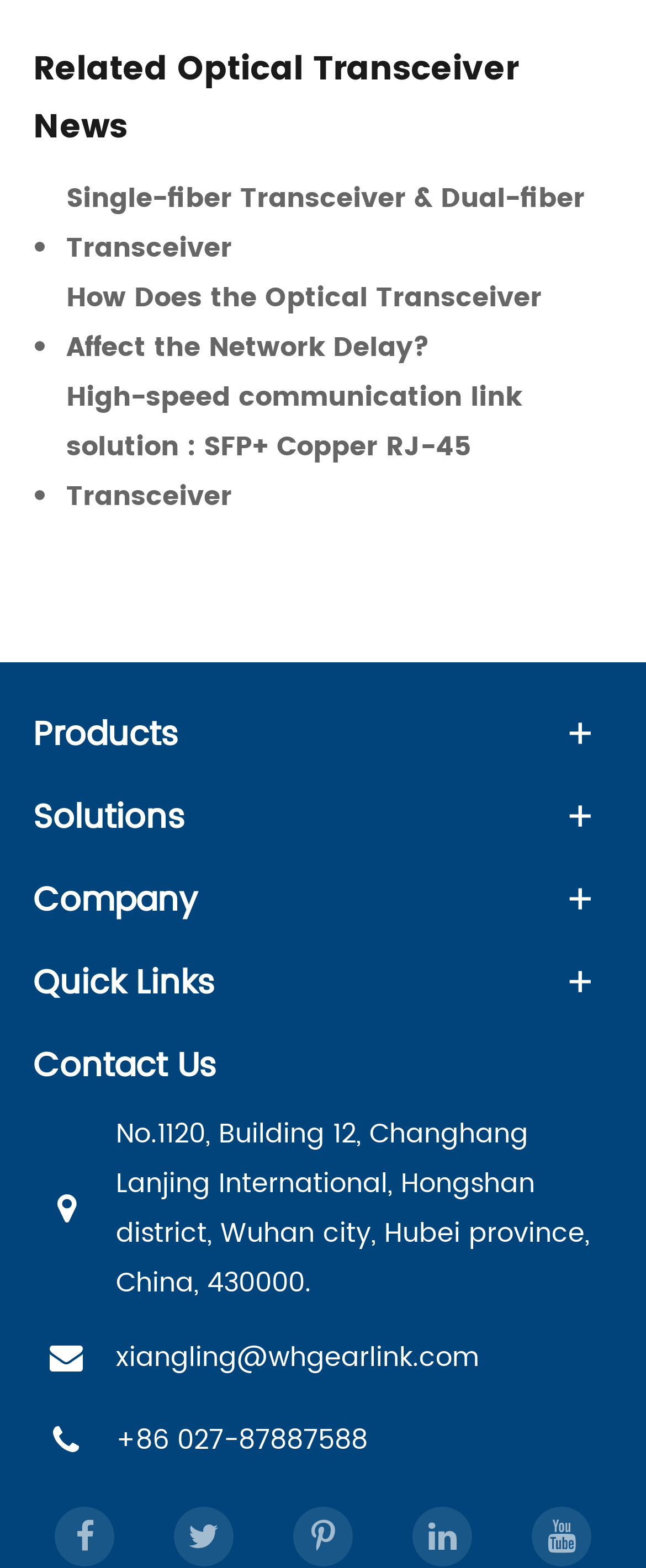Can you pinpoint the bounding box coordinates for the clickable element required for this instruction: "View related optical transceiver news"? The coordinates should be four float numbers between 0 and 1, i.e., [left, top, right, bottom].

[0.051, 0.026, 0.949, 0.1]